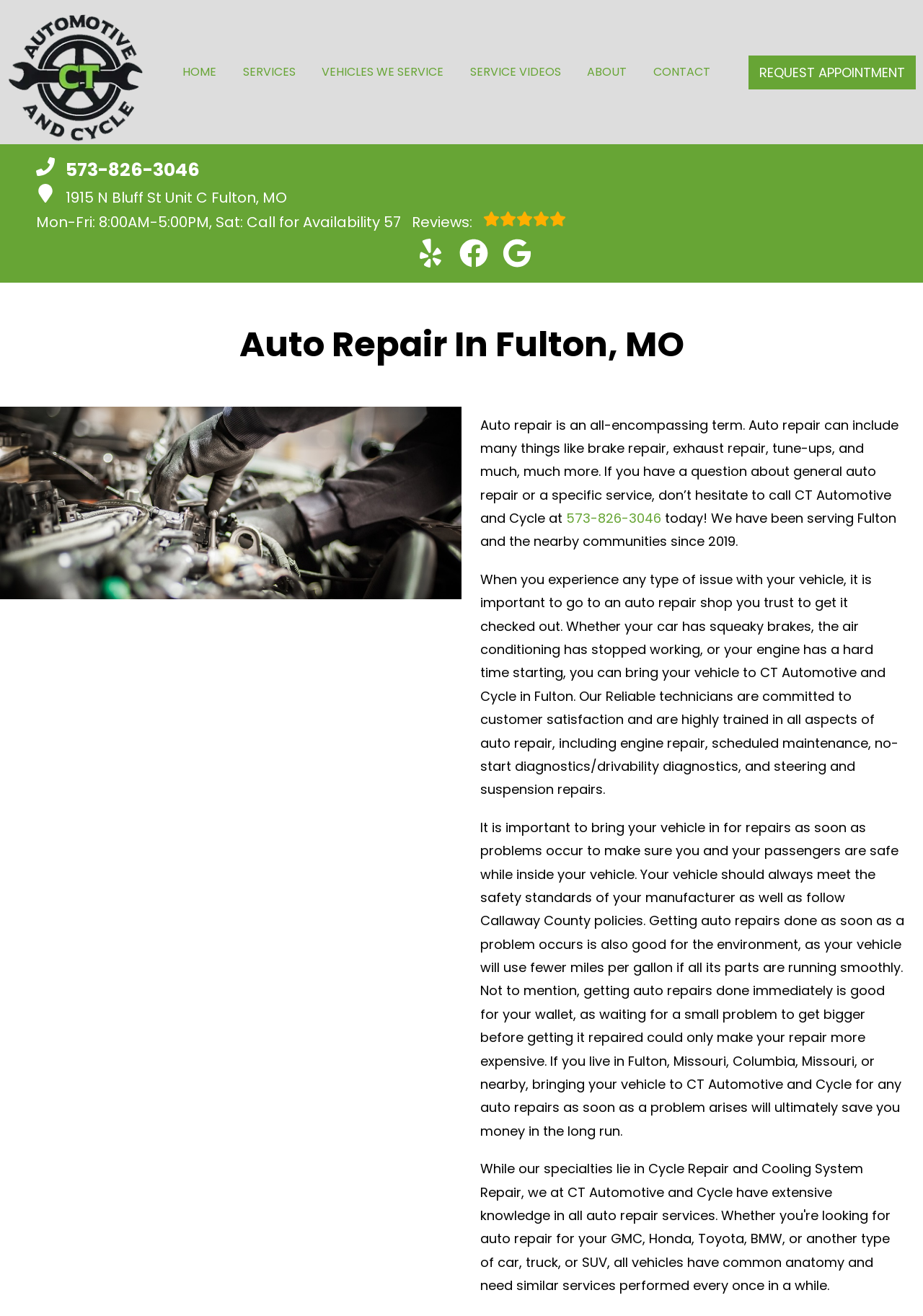Articulate a complete and detailed caption of the webpage elements.

This webpage is about CT Automotive and Cycle, an auto repair shop in Fulton, Missouri. At the top, there is a phone number, 573-826-3046, and a button to open Google Maps in a new tab, along with the shop's address, 1915 N Bluff St Unit C, Fulton, MO. Below this, there is a heading indicating the shop's business hours, from Monday to Friday, 8:00 AM to 5:00 PM, and Saturday by appointment.

To the right of the business hours, there are links to the shop's reviews on Yelp, Facebook, and Google My Business. Below this, there is a logo of CT Automotive and Cycle, along with a link to the shop's homepage.

The main navigation menu is located below the logo, with links to various services offered by the shop, including A/C repair, auto repair, brakes, diagnostics, electrical, maintenance, motorcycle repair, and tires/wheels. Each of these links has a dropdown menu with more specific services.

Additionally, there is a section for vehicles serviced by the shop, with links to domestic, Asian, and European vehicles. Each of these links has a dropdown menu with a list of specific vehicle brands, such as Buick, Chevrolet, Honda, Toyota, and Mercedes-Benz.

Overall, the webpage provides information about CT Automotive and Cycle's services, location, and business hours, as well as easy access to reviews and specific services offered by the shop.